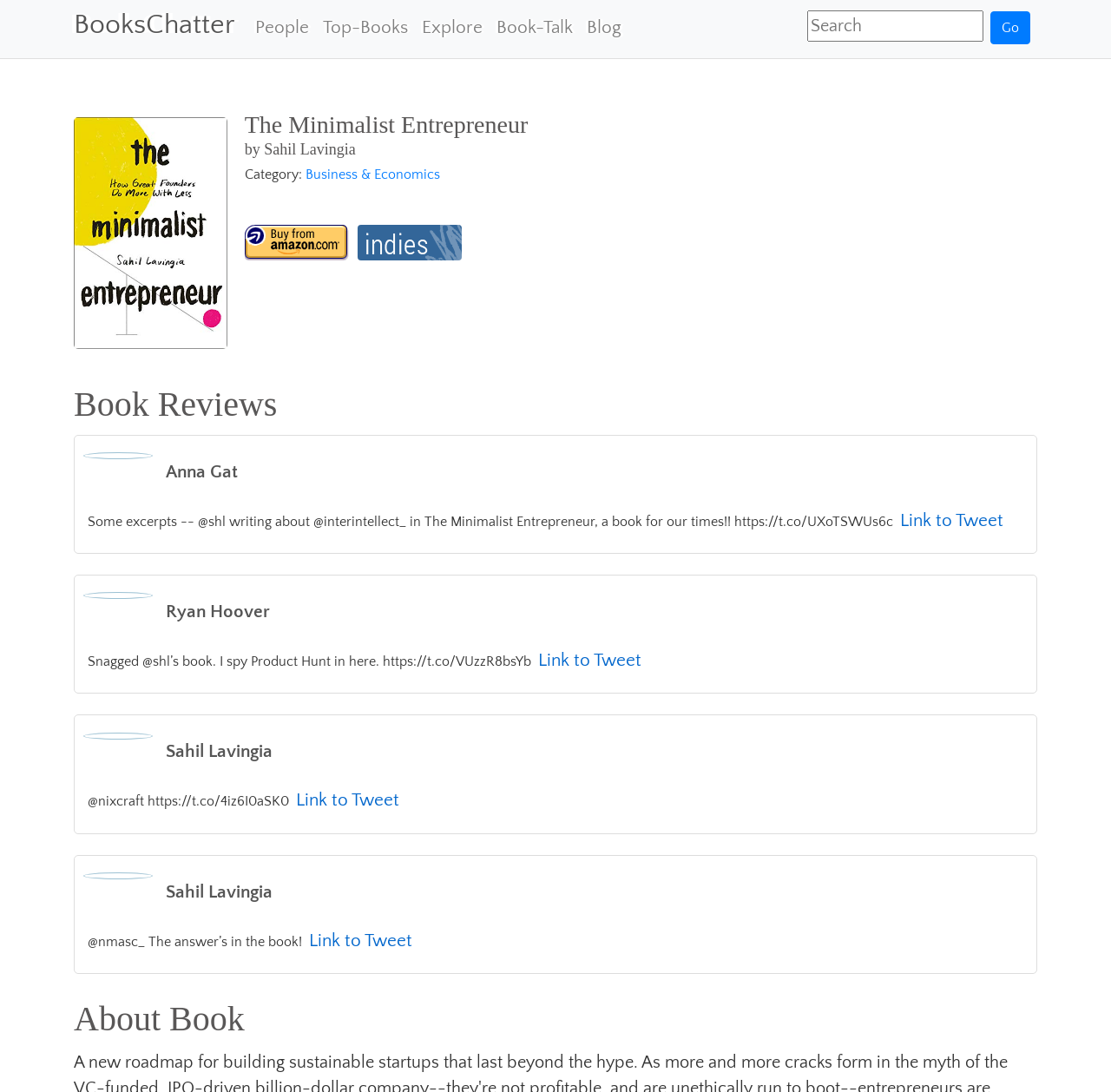Please answer the following question using a single word or phrase: What is the name of the author of the book?

Sahil Lavingia